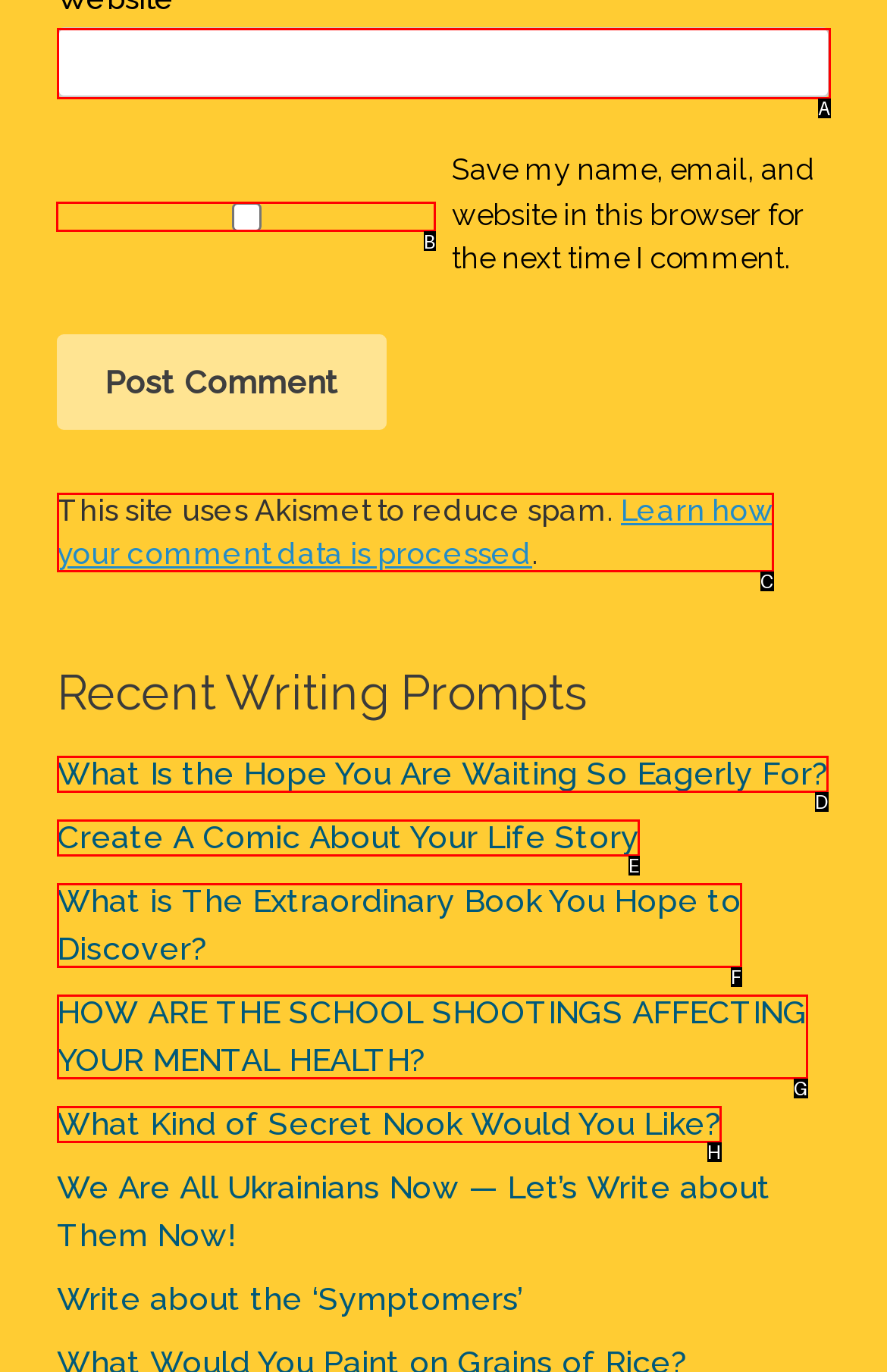Tell me which option I should click to complete the following task: Check save comment option Answer with the option's letter from the given choices directly.

B